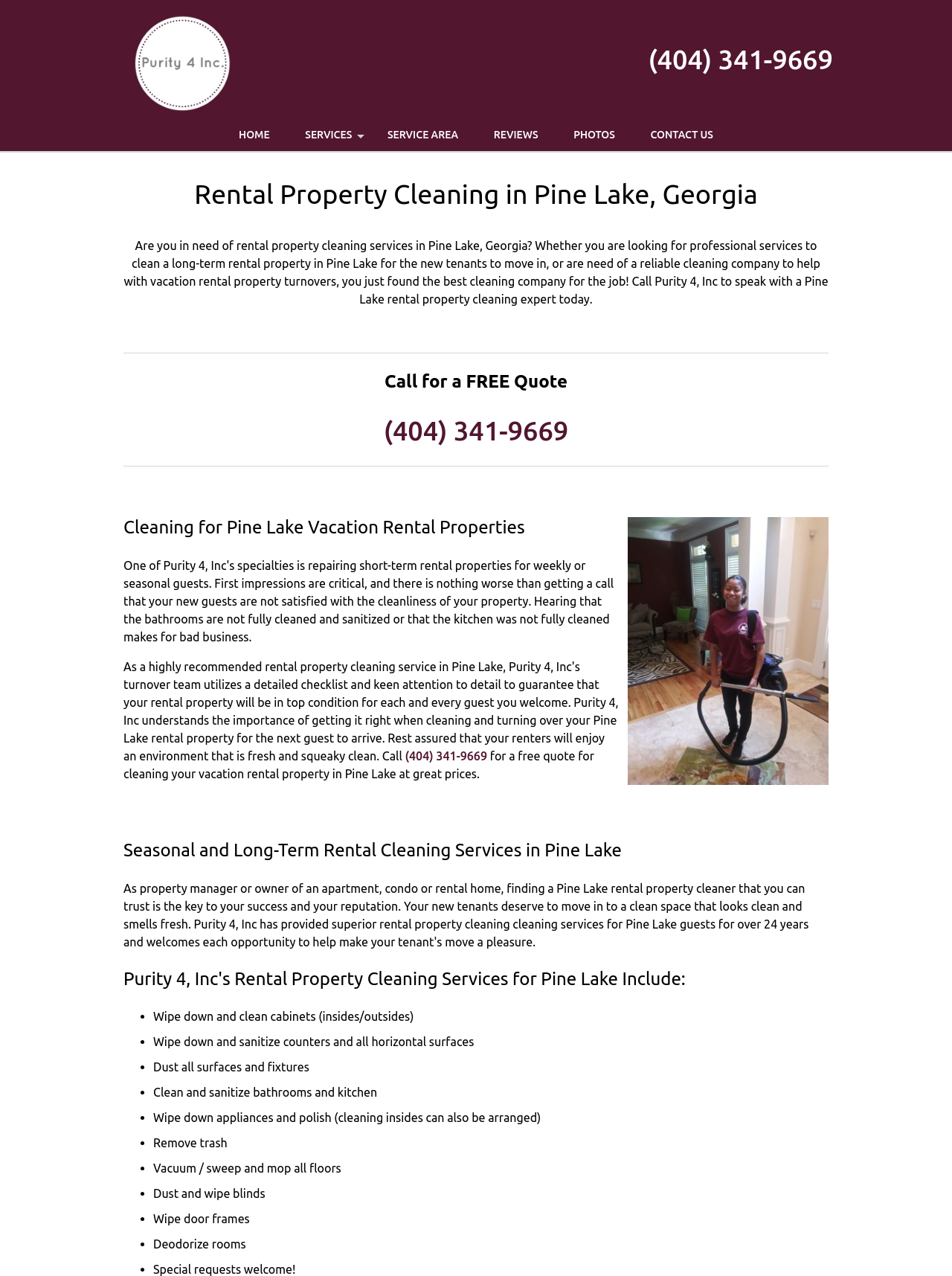Please specify the coordinates of the bounding box for the element that should be clicked to carry out this instruction: "Contact us". The coordinates must be four float numbers between 0 and 1, formatted as [left, top, right, bottom].

[0.666, 0.093, 0.766, 0.118]